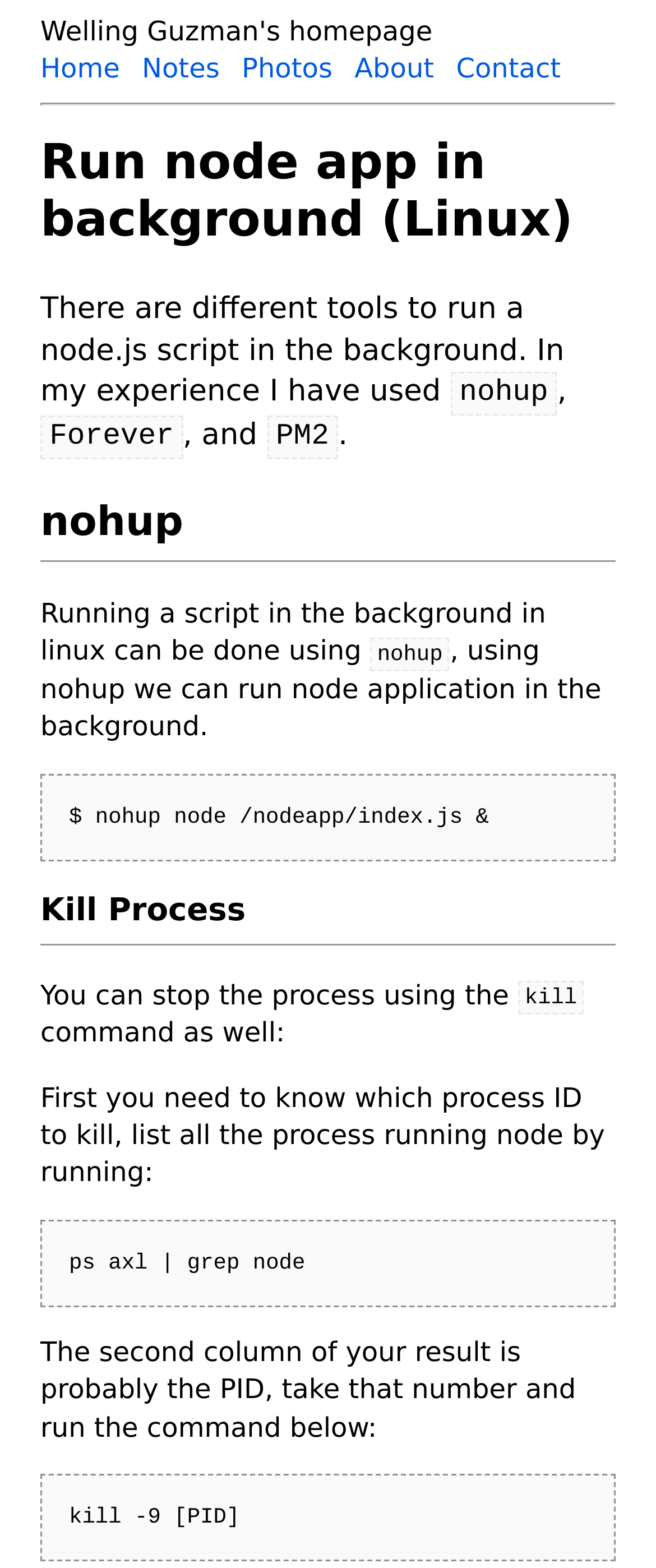How to list all node processes?
Carefully analyze the image and provide a detailed answer to the question.

The webpage explains that to kill a node process, you need to know the process ID. To list all node processes, you can use the command 'ps axl | grep node' as mentioned in the section 'Kill Process'.